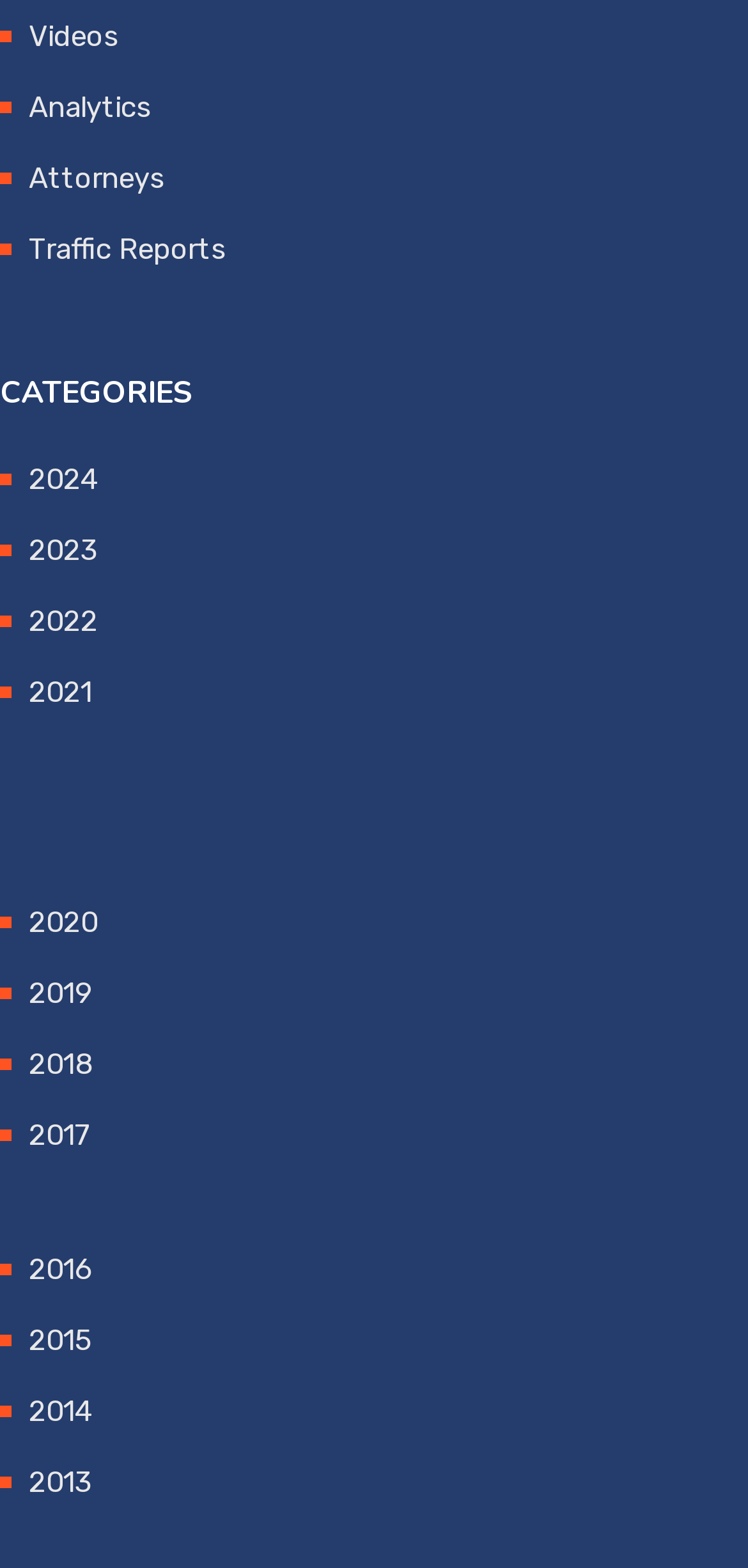Identify the bounding box coordinates of the HTML element based on this description: "Accept All".

None